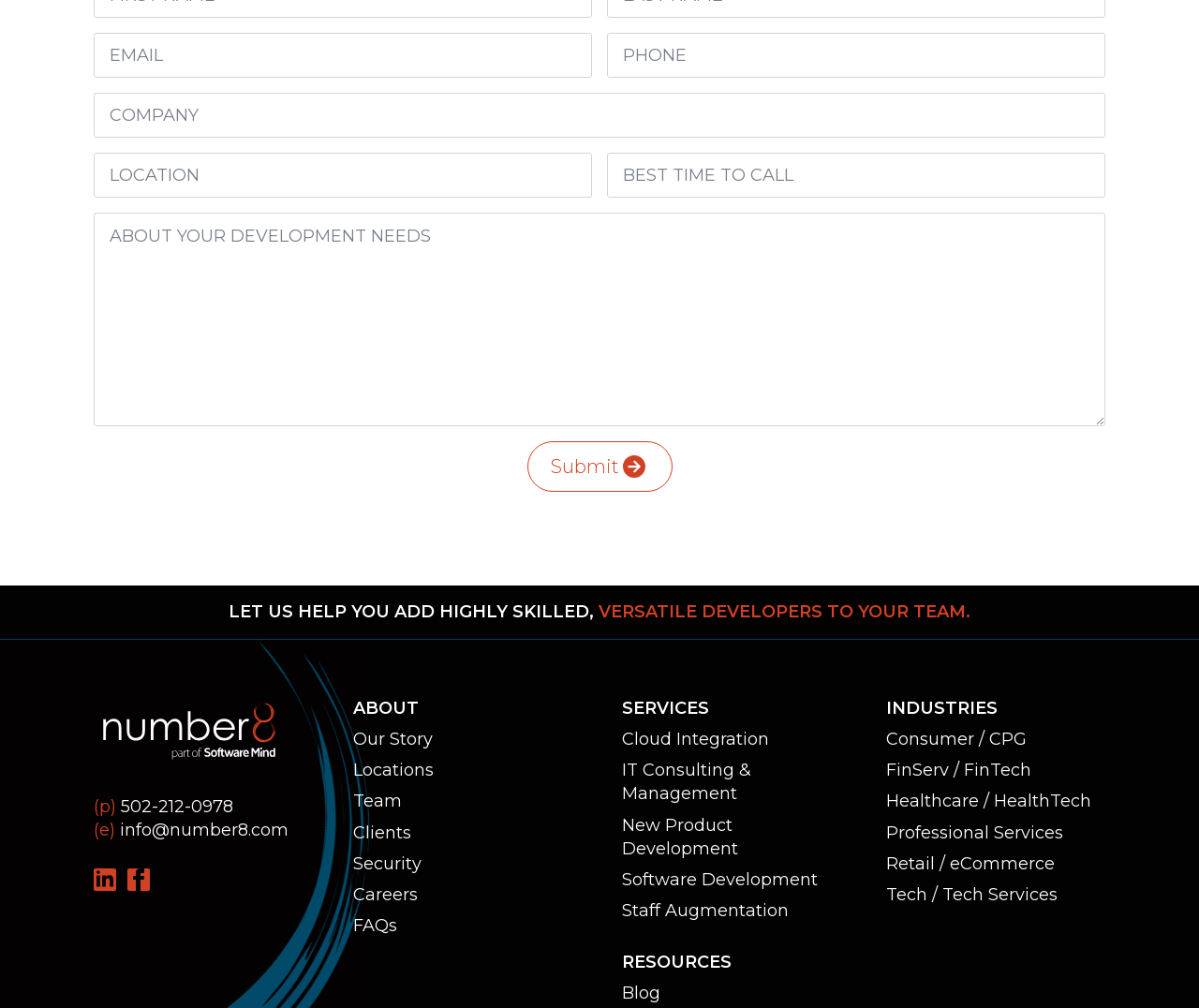Utilize the information from the image to answer the question in detail:
What is the purpose of the form on this webpage?

Based on the webpage, there is a form with fields such as Email, Phone, Company, Location, Time to Call, and Message. The presence of a 'Submit' button suggests that the form is used to send a message or inquiry to the company. Therefore, the purpose of the form is to contact the company.